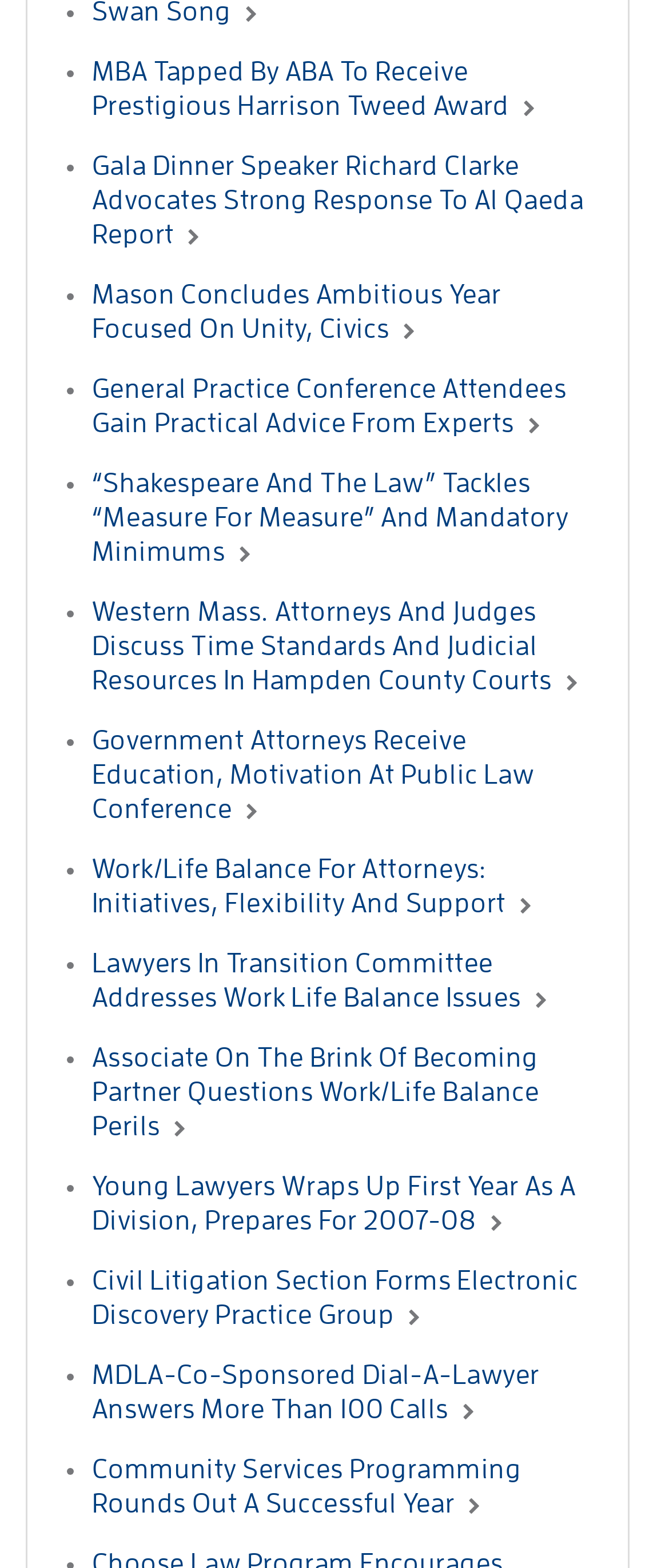Respond to the question below with a single word or phrase:
Is there an article about work-life balance?

Yes